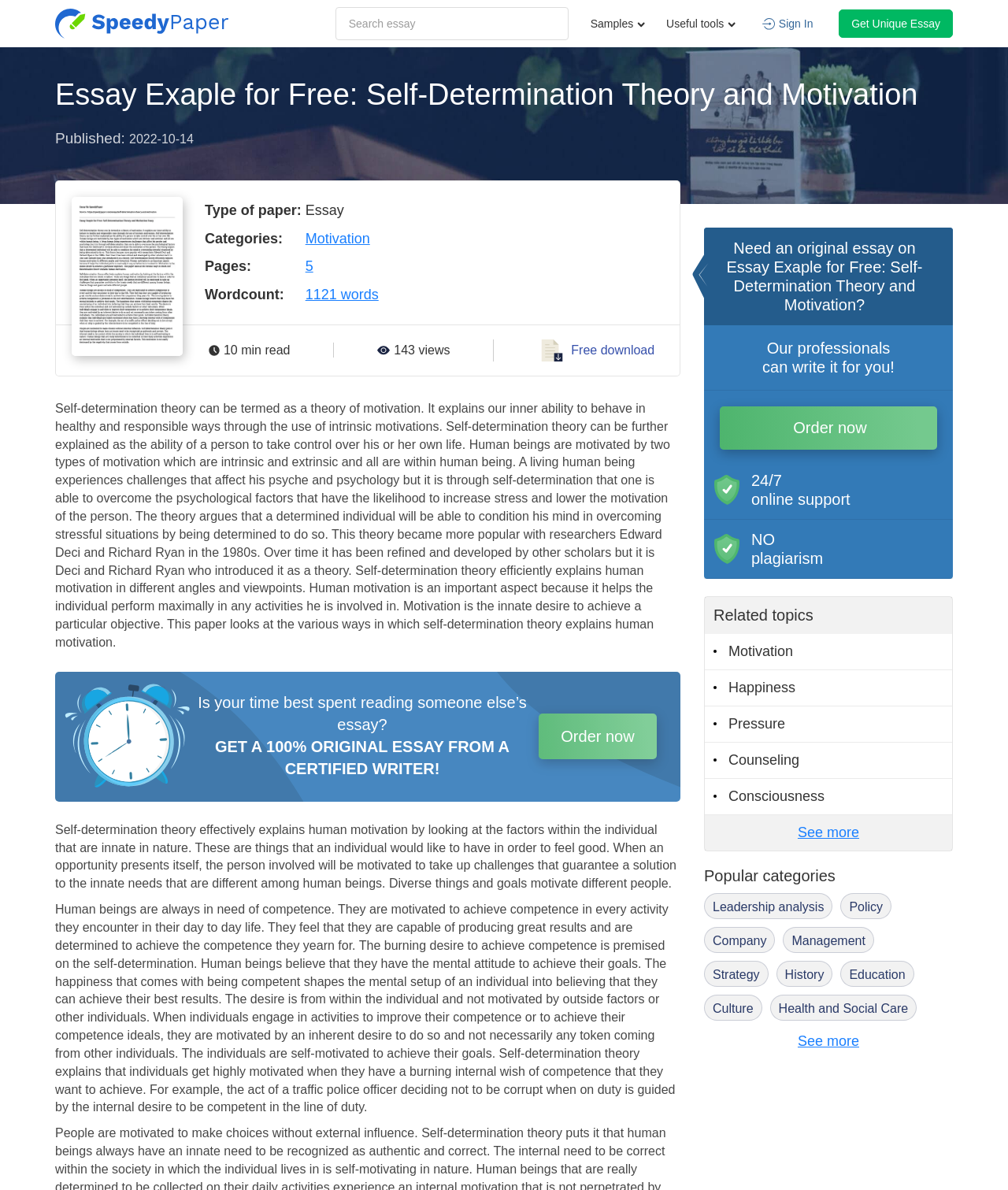Determine the bounding box coordinates of the clickable region to execute the instruction: "Click on info@threatwatch.io". The coordinates should be four float numbers between 0 and 1, denoted as [left, top, right, bottom].

None